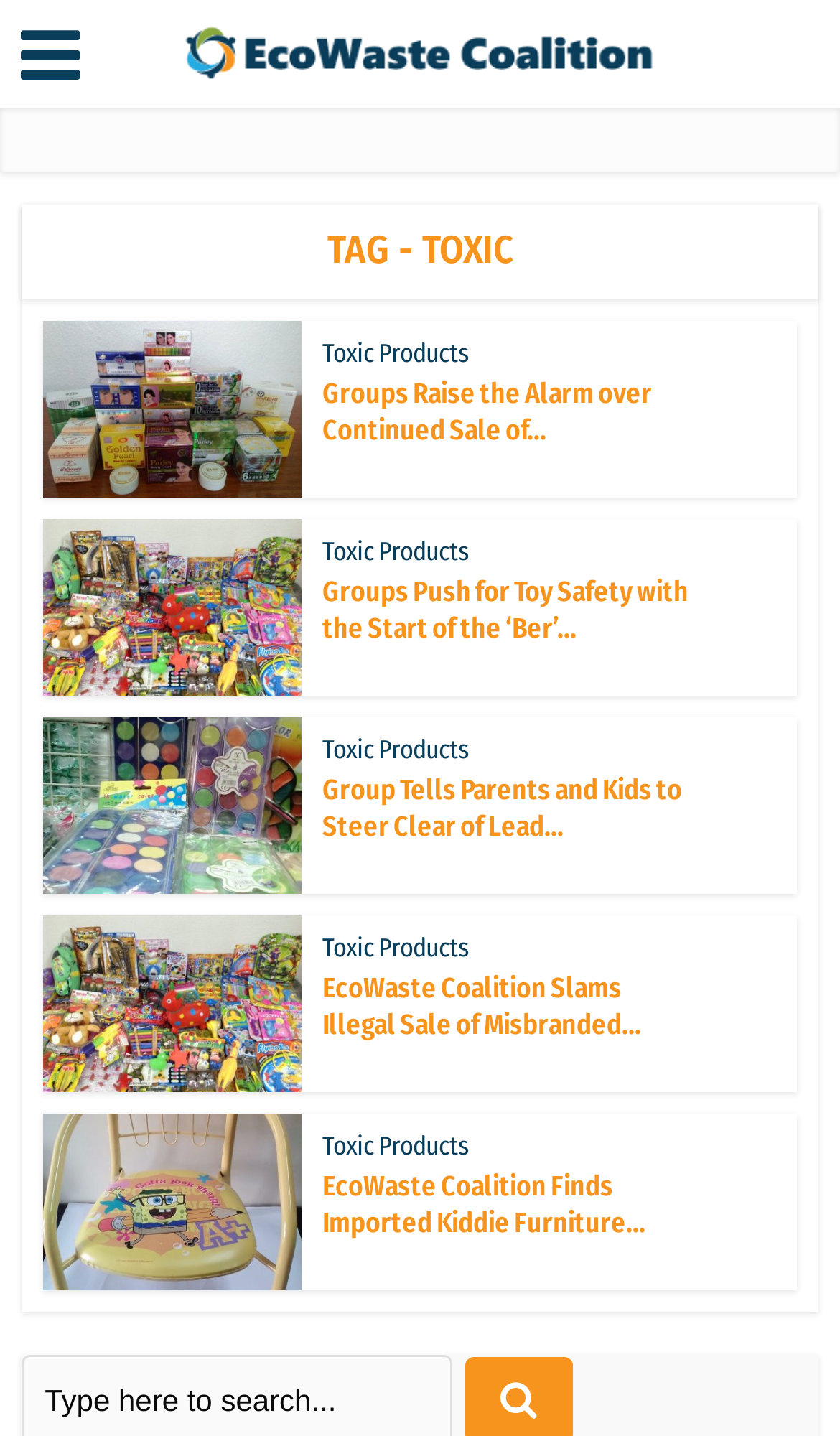Determine the bounding box coordinates of the region to click in order to accomplish the following instruction: "View the article about EcoWaste Coalition Slams Illegal Sale of Misbranded". Provide the coordinates as four float numbers between 0 and 1, specifically [left, top, right, bottom].

[0.051, 0.675, 0.82, 0.726]